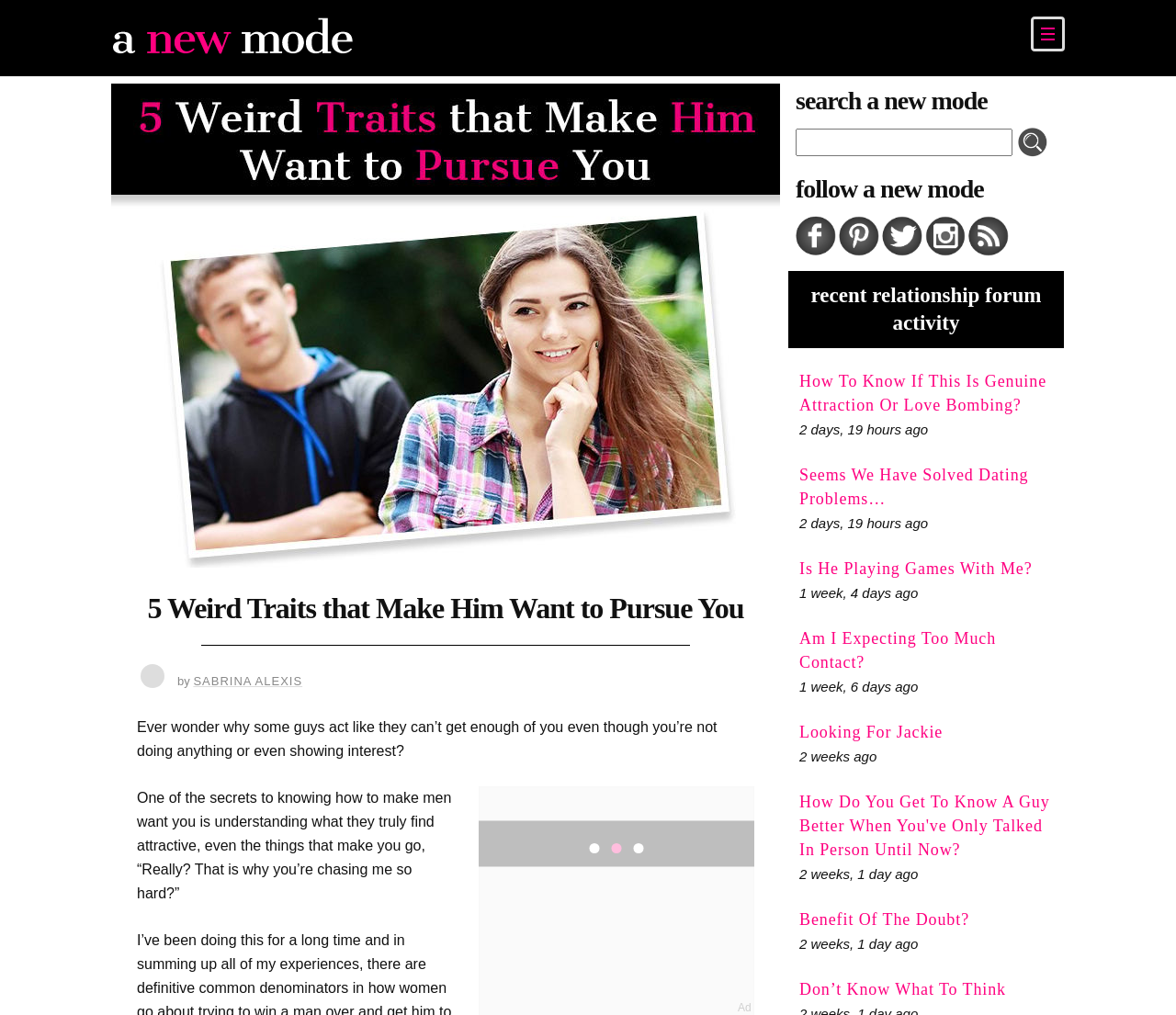Who is the author of the article? Based on the image, give a response in one word or a short phrase.

SABRINA ALEXIS